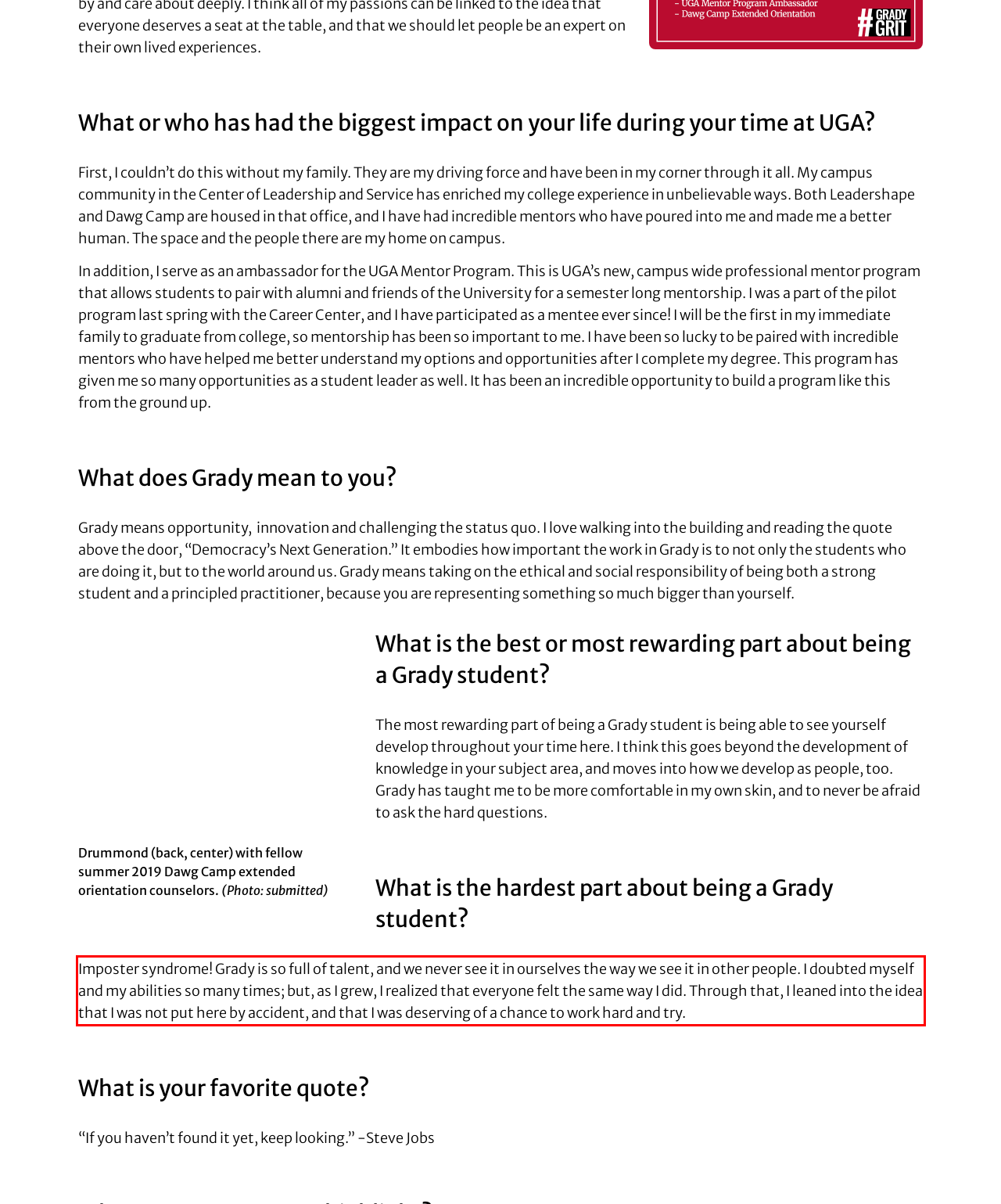Using OCR, extract the text content found within the red bounding box in the given webpage screenshot.

Imposter syndrome! Grady is so full of talent, and we never see it in ourselves the way we see it in other people. I doubted myself and my abilities so many times; but, as I grew, I realized that everyone felt the same way I did. Through that, I leaned into the idea that I was not put here by accident, and that I was deserving of a chance to work hard and try.